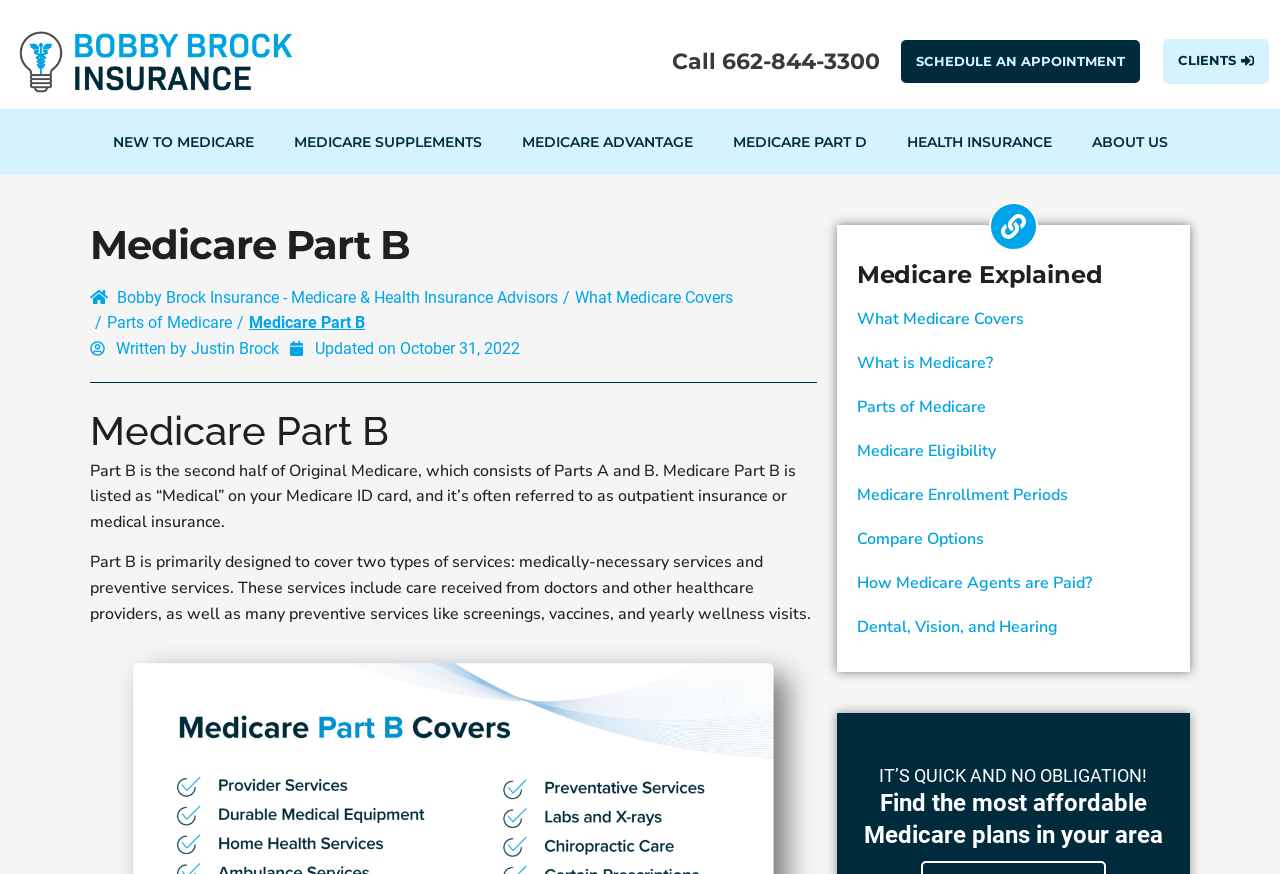Provide an in-depth caption for the webpage.

This webpage is about Medicare Part B, providing information on coverage, costs, and enrollment. At the top left, there is a logo of Bobby Brock Insurance, accompanied by a link to their website. Next to it, there is a heading with a phone number, "Call 662-844-3300", and a link to schedule an appointment. 

On the top right, there are several links to different sections of the website, including "NEW TO MEDICARE", "MEDICARE SUPPLEMENTS", "MEDICARE ADVANTAGE", "MEDICARE PART D", "HEALTH INSURANCE", and "ABOUT US". 

Below these links, there is a heading "Medicare Part B" followed by a brief introduction to what Medicare Part B covers, including medically-necessary services and preventive services. 

Further down, there is a section titled "Medicare Explained" with links to various topics related to Medicare, such as "What Medicare Covers", "What is Medicare?", "Parts of Medicare", and more. 

At the bottom of the page, there is a call-to-action section, encouraging visitors to find the most affordable Medicare plans in their area, with a bold text "IT’S QUICK AND NO OBLIGATION!".